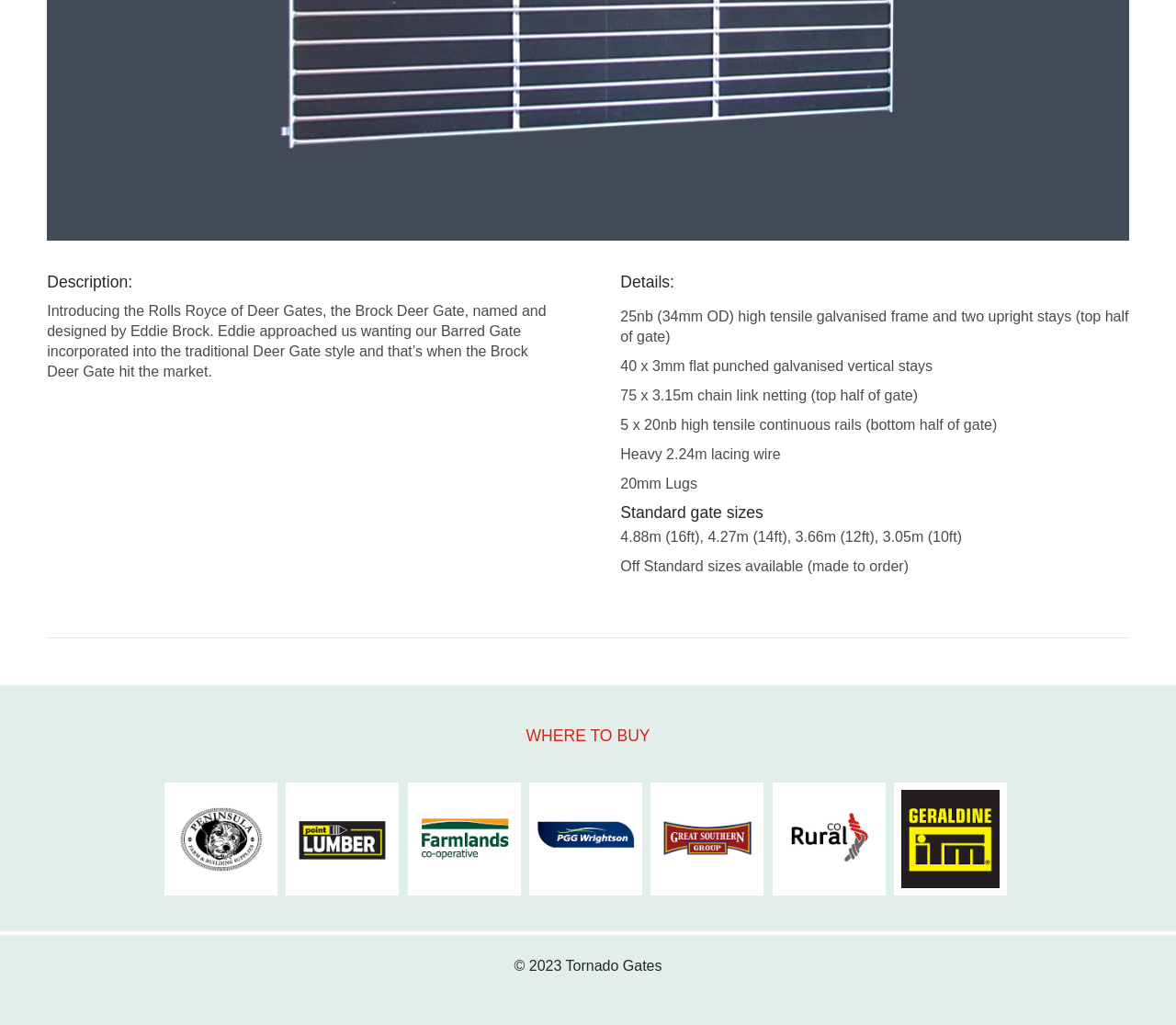Locate the UI element described by http://geckwiki.com in the provided webpage screenshot. Return the bounding box coordinates in the format (top-left x, top-left y, bottom-right x, bottom-right y), ensuring all values are between 0 and 1.

None